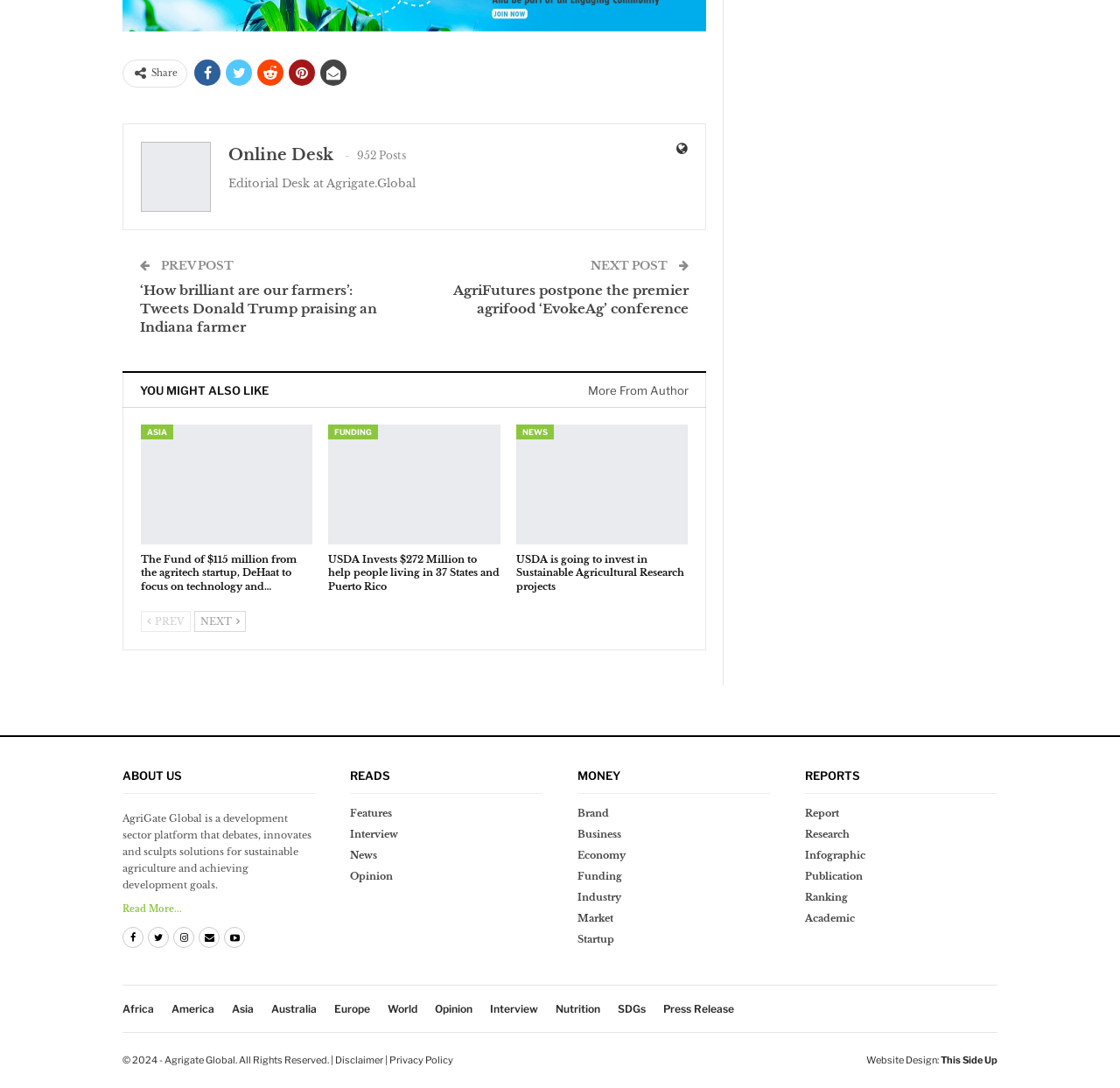Determine the bounding box coordinates of the clickable area required to perform the following instruction: "Read the previous post". The coordinates should be represented as four float numbers between 0 and 1: [left, top, right, bottom].

[0.141, 0.237, 0.209, 0.251]